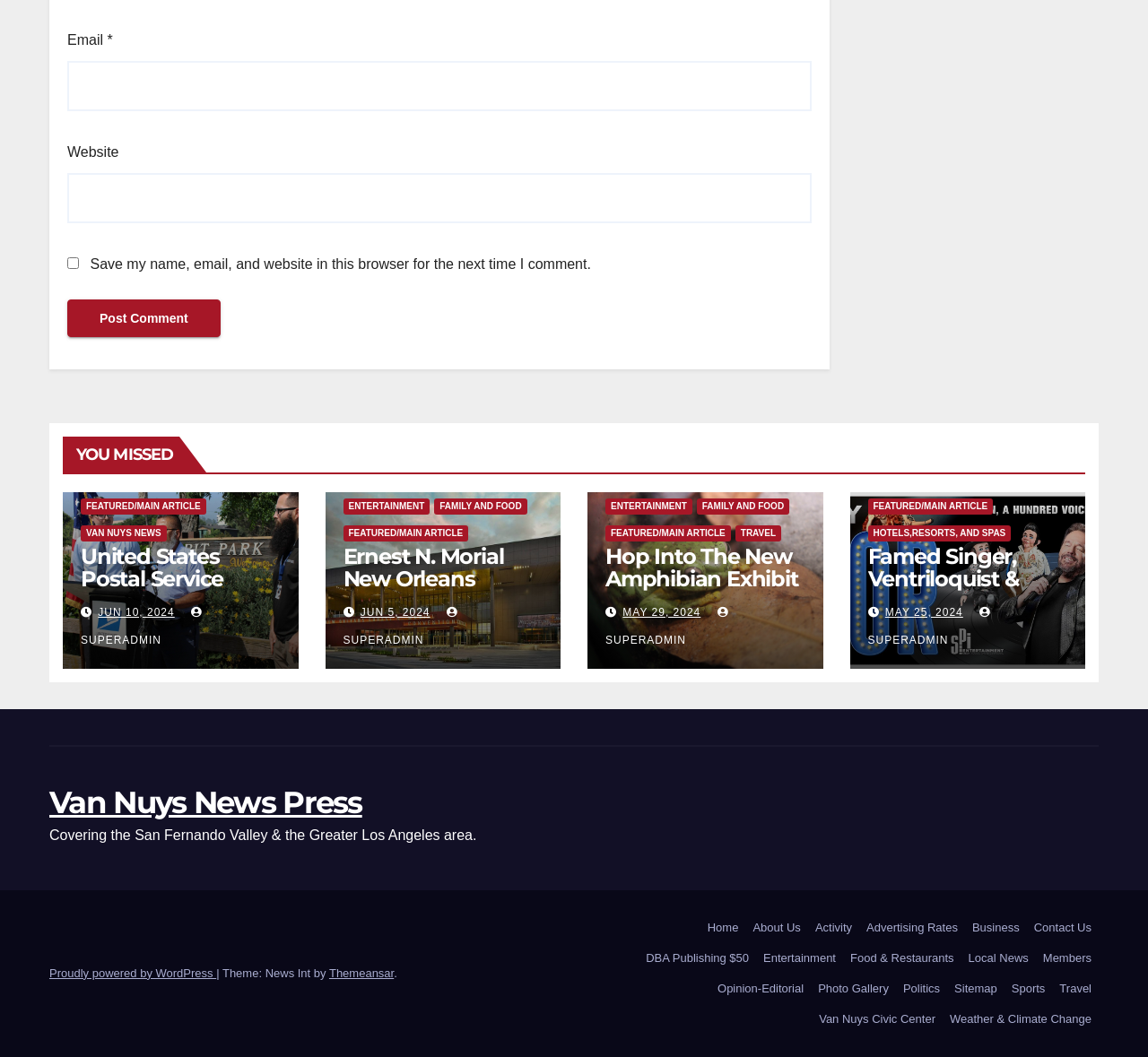Identify the bounding box for the UI element specified in this description: "Featured/Main article". The coordinates must be four float numbers between 0 and 1, formatted as [left, top, right, bottom].

[0.299, 0.497, 0.408, 0.512]